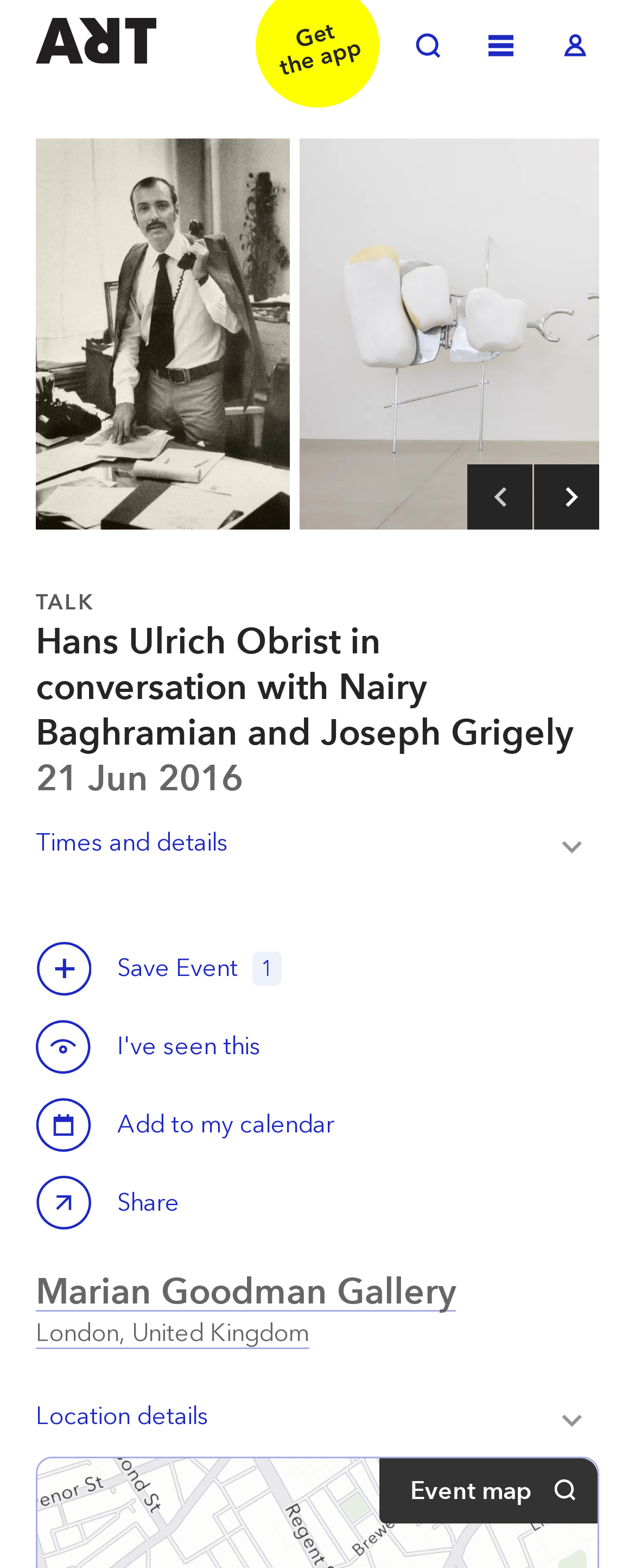Extract the main heading text from the webpage.

Hans Ulrich Obrist in conversation with Nairy Baghramian and Joseph Grigely